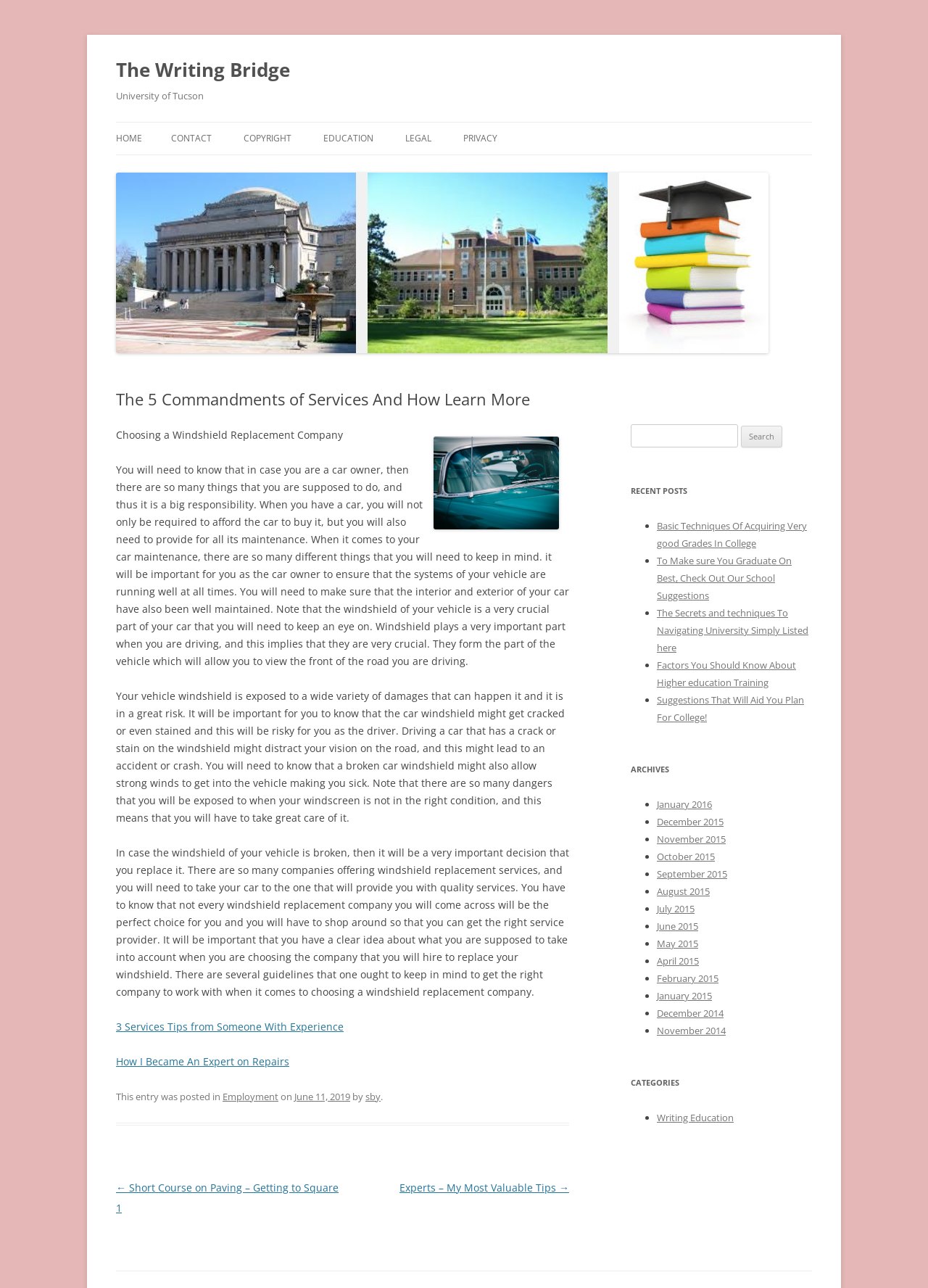Show the bounding box coordinates of the element that should be clicked to complete the task: "Check ownership information".

None